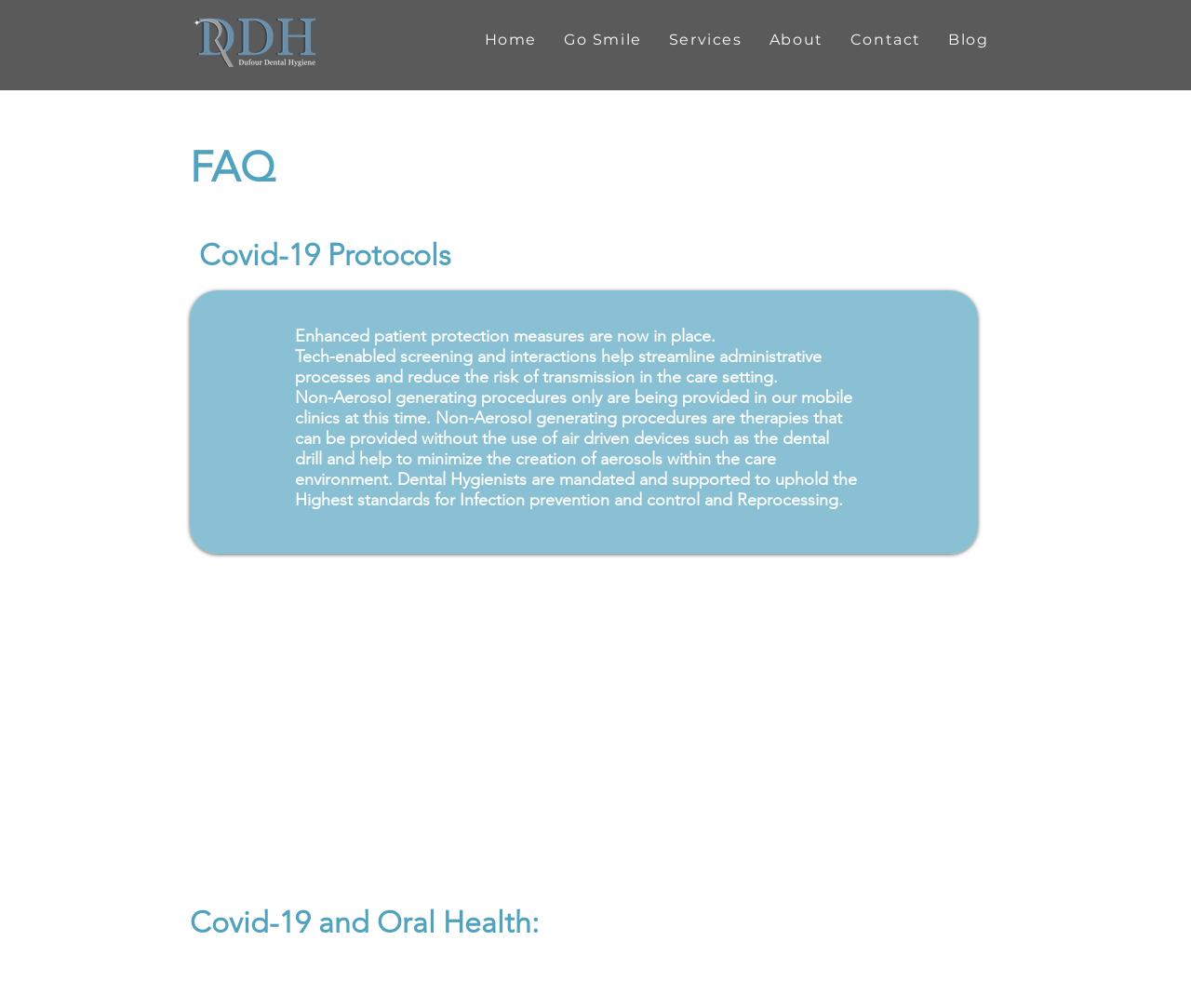What is the purpose of non-Aerosol generating procedures?
Give a one-word or short phrase answer based on the image.

minimize creation of aerosols